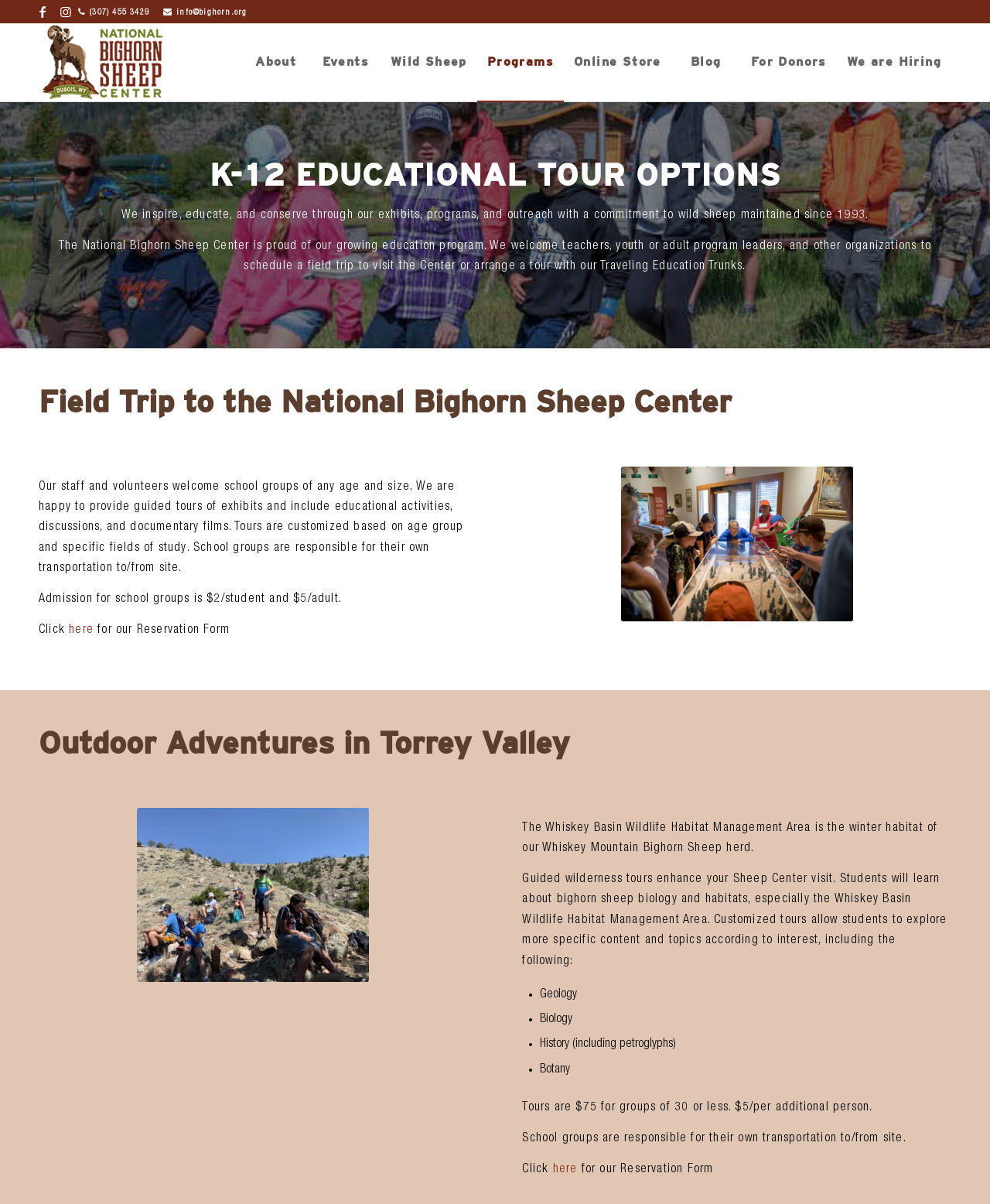Calculate the bounding box coordinates for the UI element based on the following description: "About". Ensure the coordinates are four float numbers between 0 and 1, i.e., [left, top, right, bottom].

[0.244, 0.02, 0.314, 0.084]